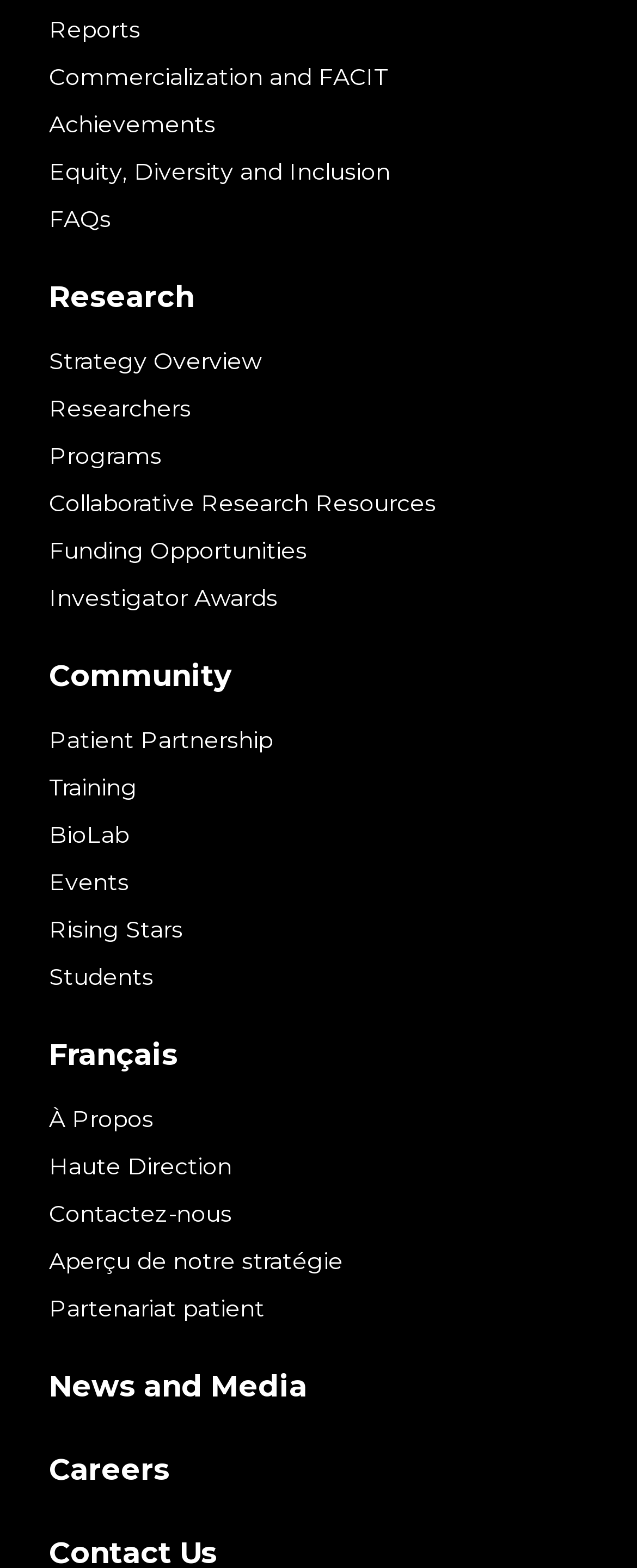Please identify the bounding box coordinates of the area that needs to be clicked to fulfill the following instruction: "Read about strategy overview."

[0.077, 0.22, 0.41, 0.239]